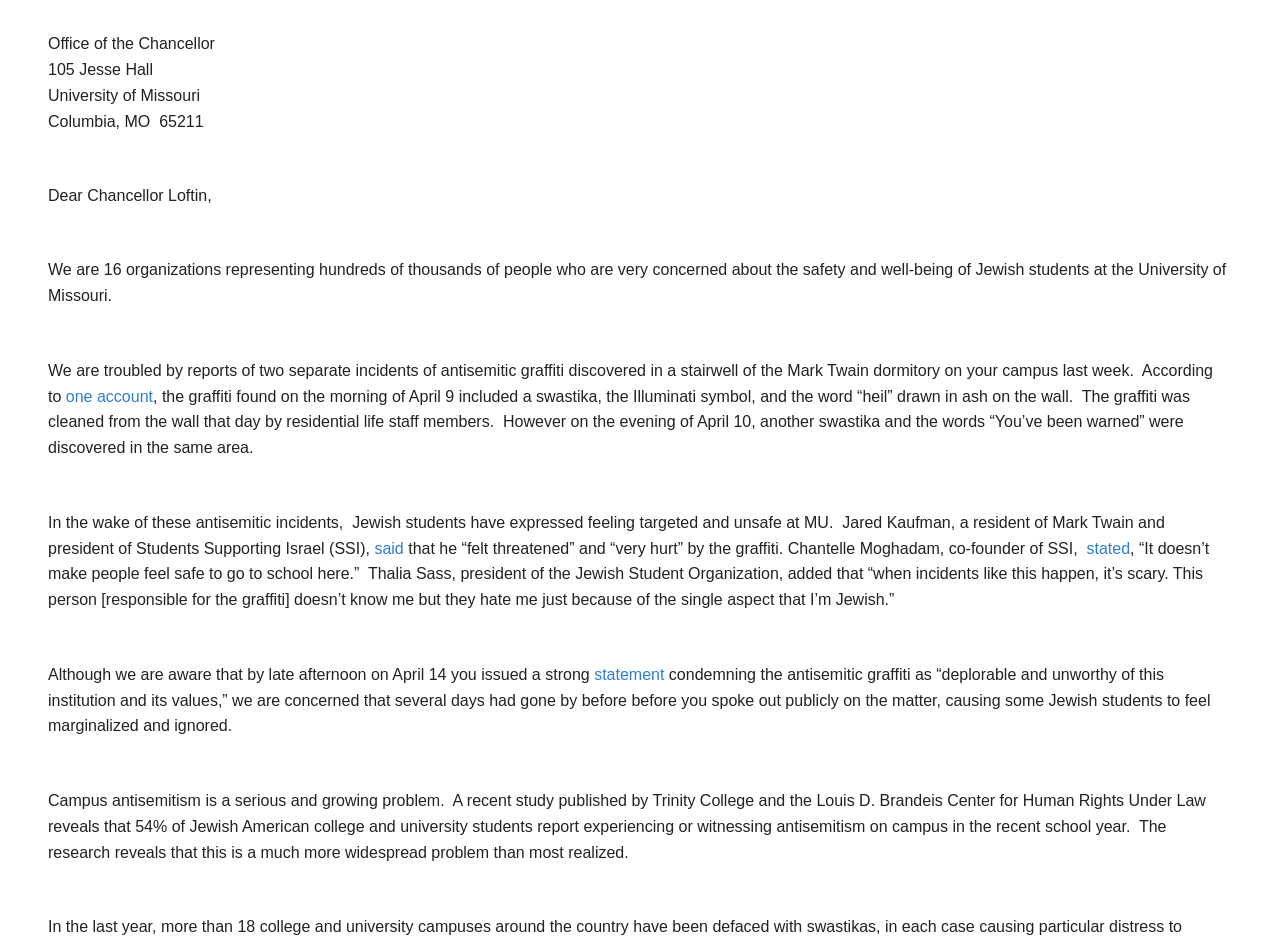Given the element description: "stated", predict the bounding box coordinates of the UI element it refers to, using four float numbers between 0 and 1, i.e., [left, top, right, bottom].

[0.849, 0.573, 0.883, 0.591]